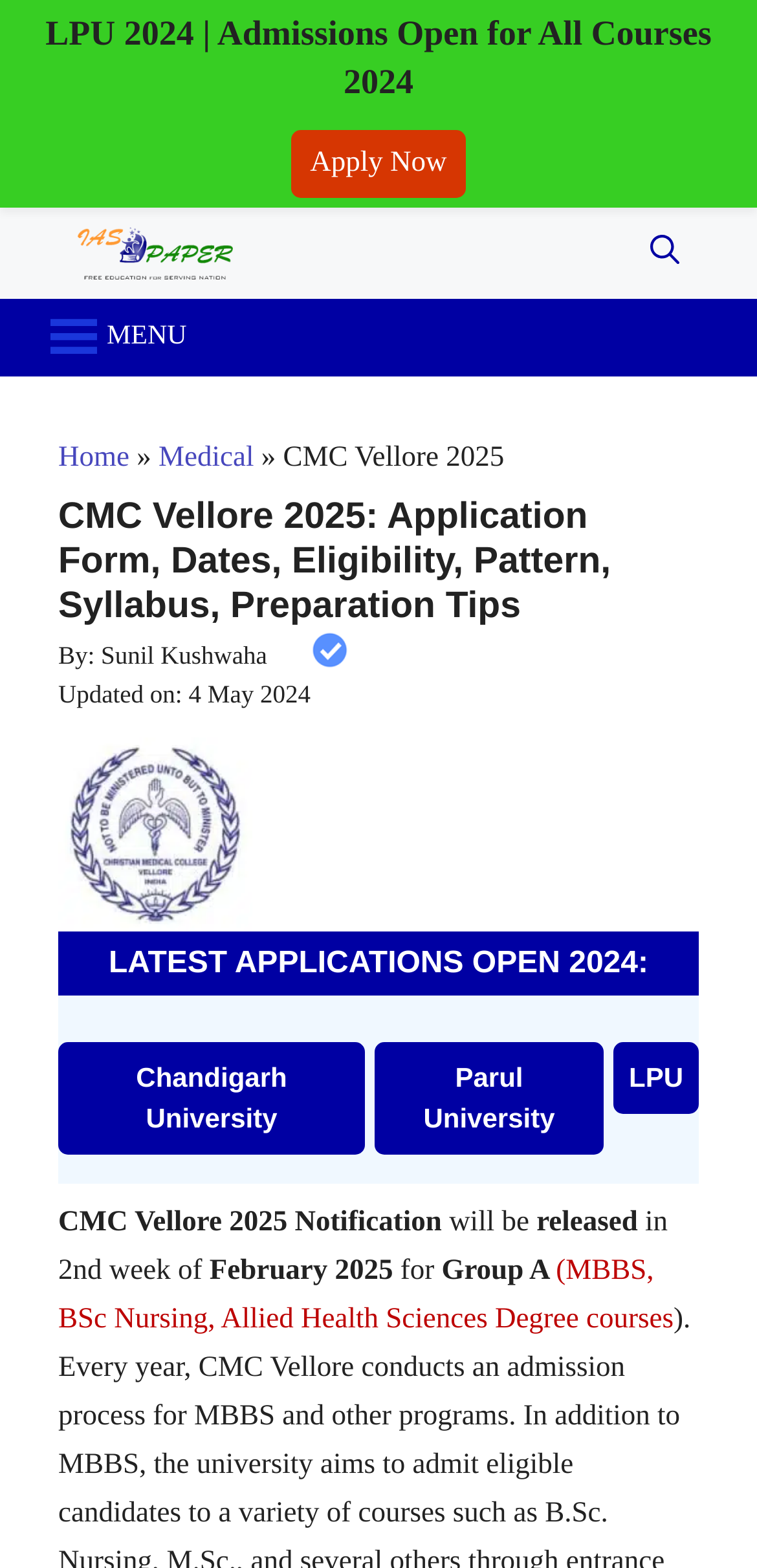Answer the question in a single word or phrase:
Who is the author of the article?

Sunil Kushwaha